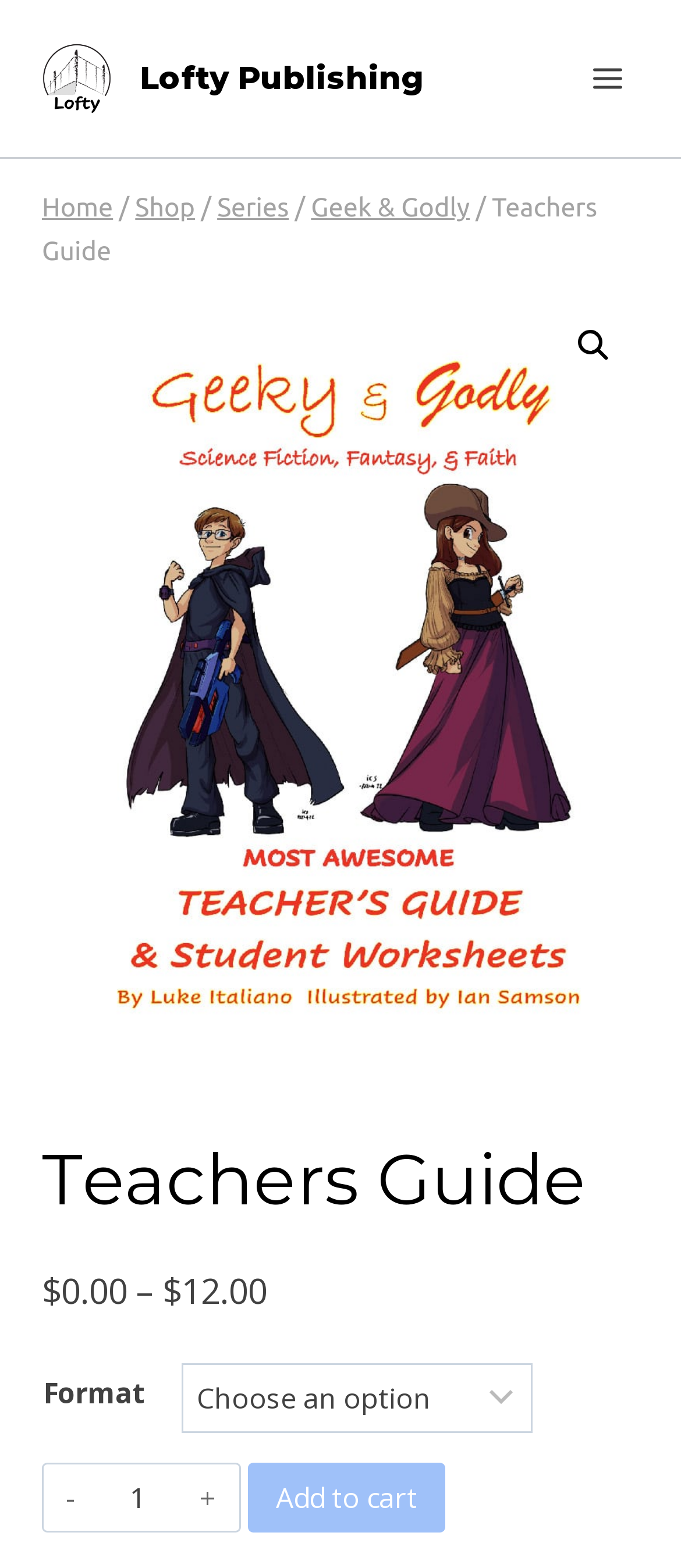Answer this question in one word or a short phrase: What is the name of the publishing company?

Lofty Publishing